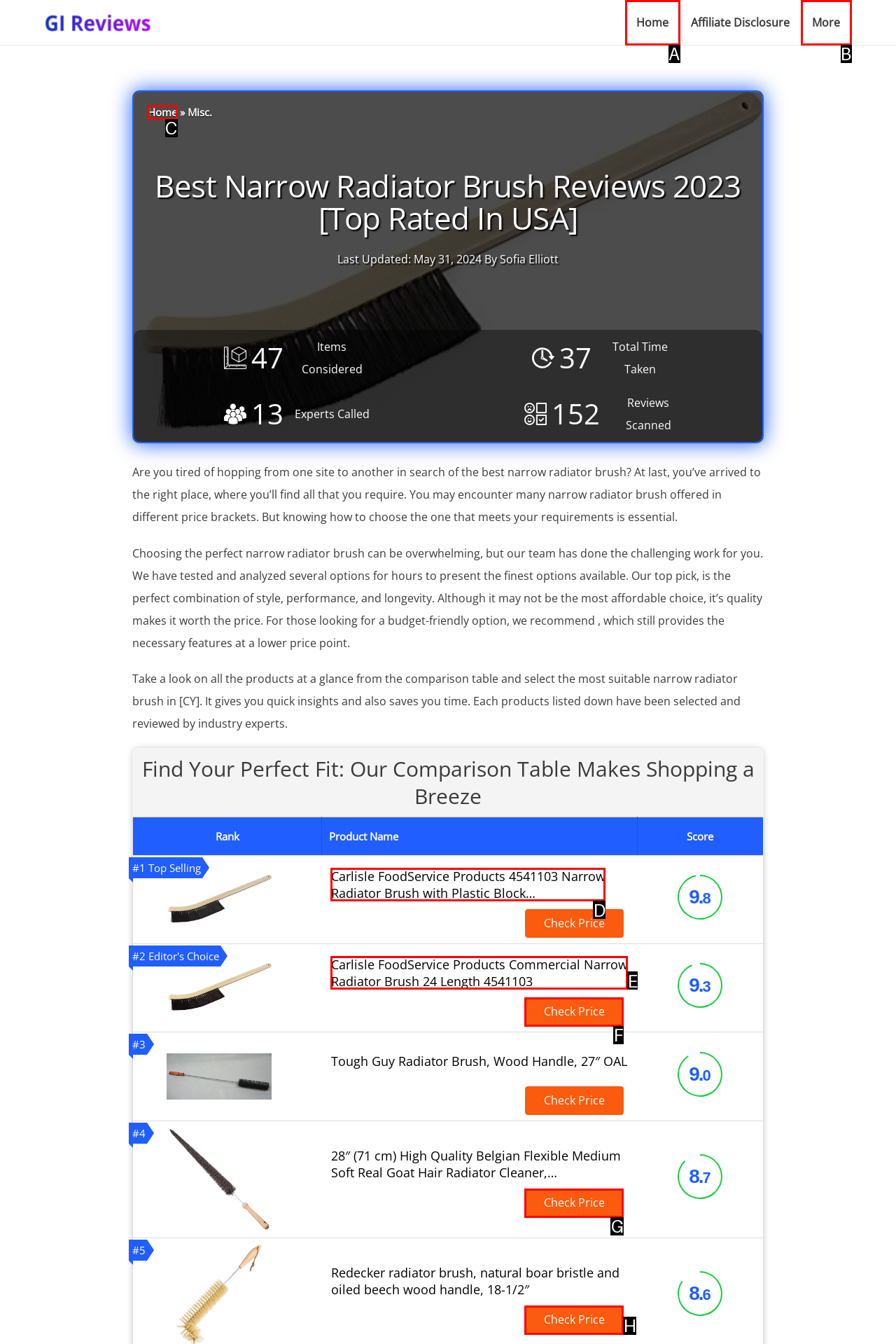Select the option that matches the description: Home. Answer with the letter of the correct option directly.

A